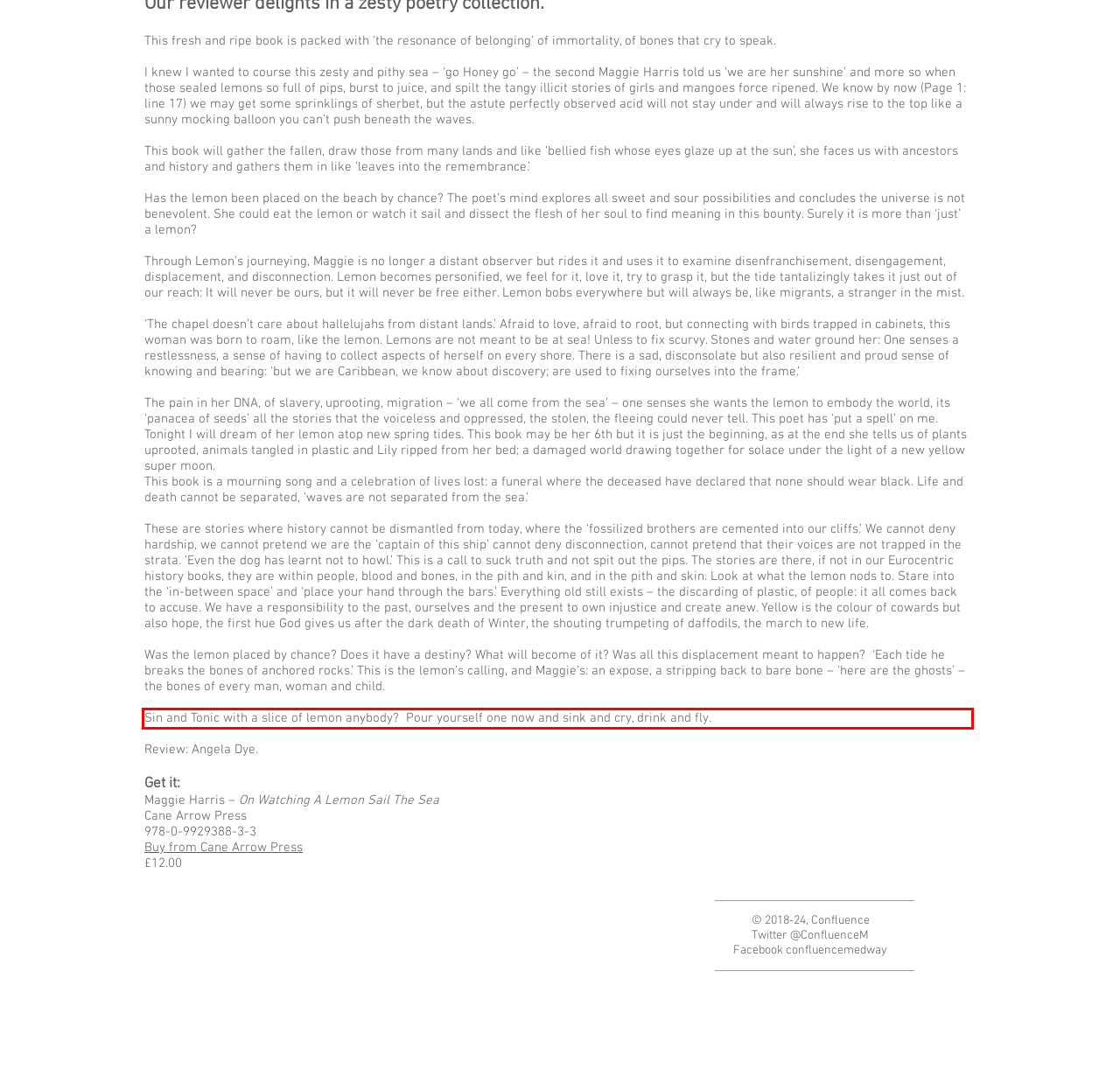With the given screenshot of a webpage, locate the red rectangle bounding box and extract the text content using OCR.

Sin and Tonic with a slice of lemon anybody? Pour yourself one now and sink and cry, drink and fly.